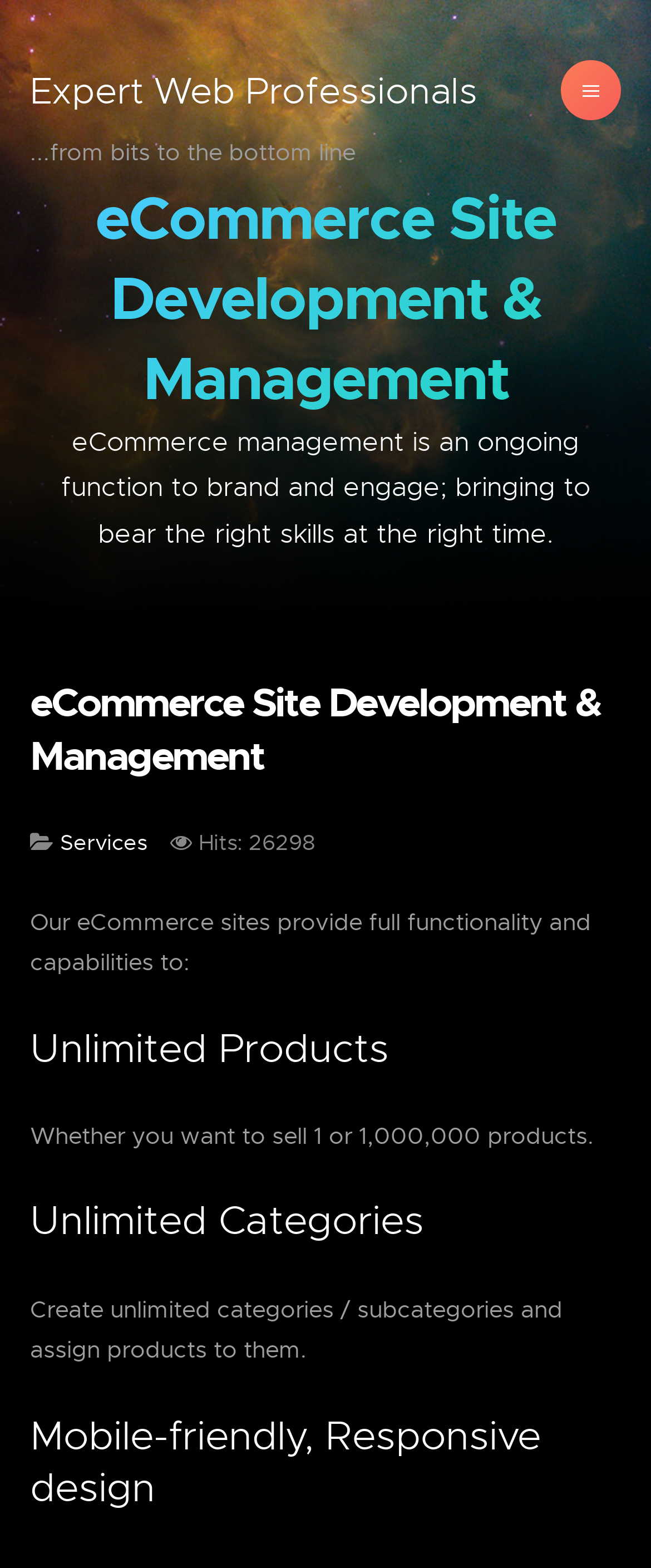Locate the bounding box of the UI element described by: "Expert Web Professionals" in the given webpage screenshot.

[0.046, 0.038, 0.733, 0.079]